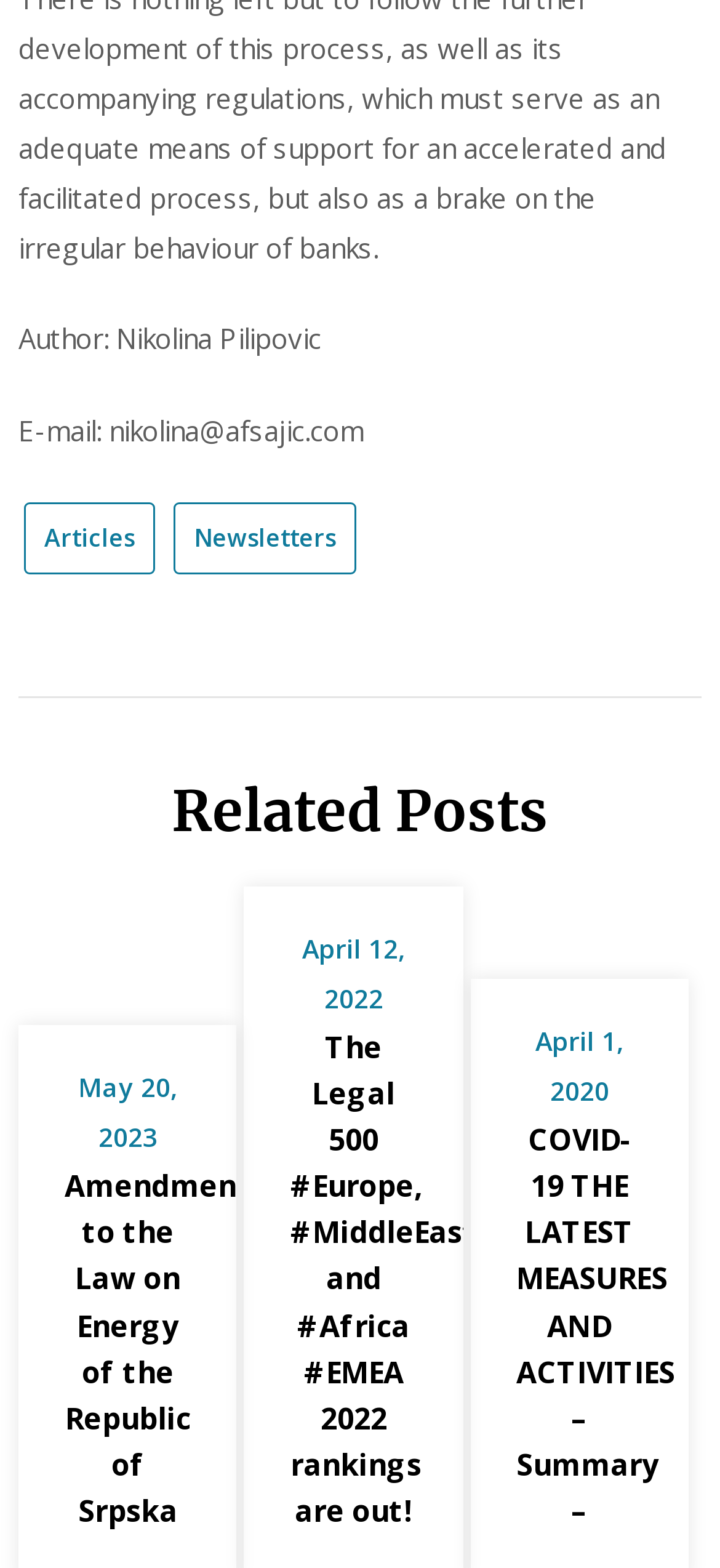Carefully examine the image and provide an in-depth answer to the question: What is the date of the second related post?

The second related post is listed under the 'Related Posts' heading element, and its date is mentioned in the static text element 'April 12, 2022' with bounding box coordinates [0.419, 0.593, 0.563, 0.647].